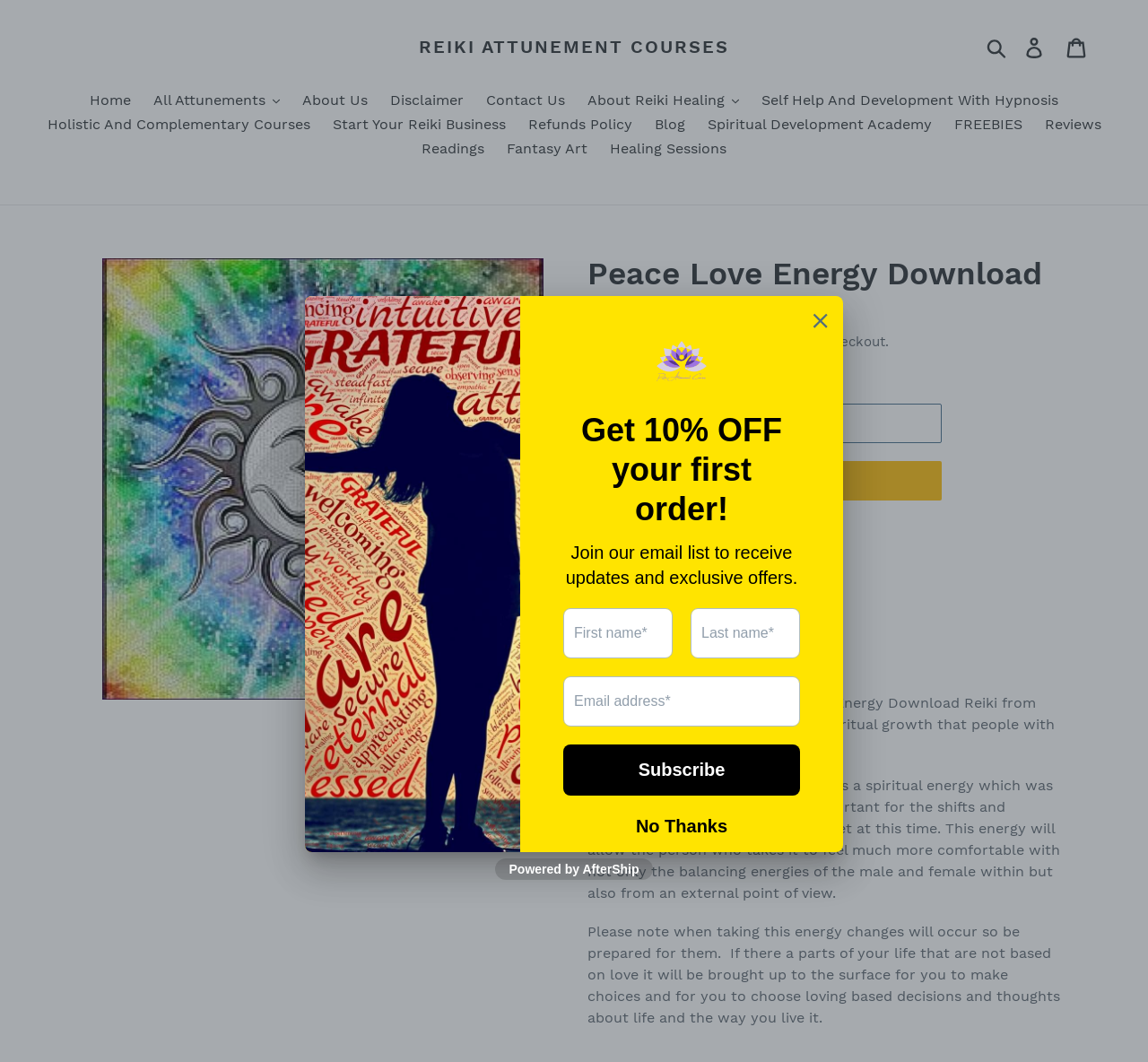Identify the bounding box coordinates of the element to click to follow this instruction: 'Click the 'Log in' link'. Ensure the coordinates are four float values between 0 and 1, provided as [left, top, right, bottom].

[0.884, 0.025, 0.92, 0.063]